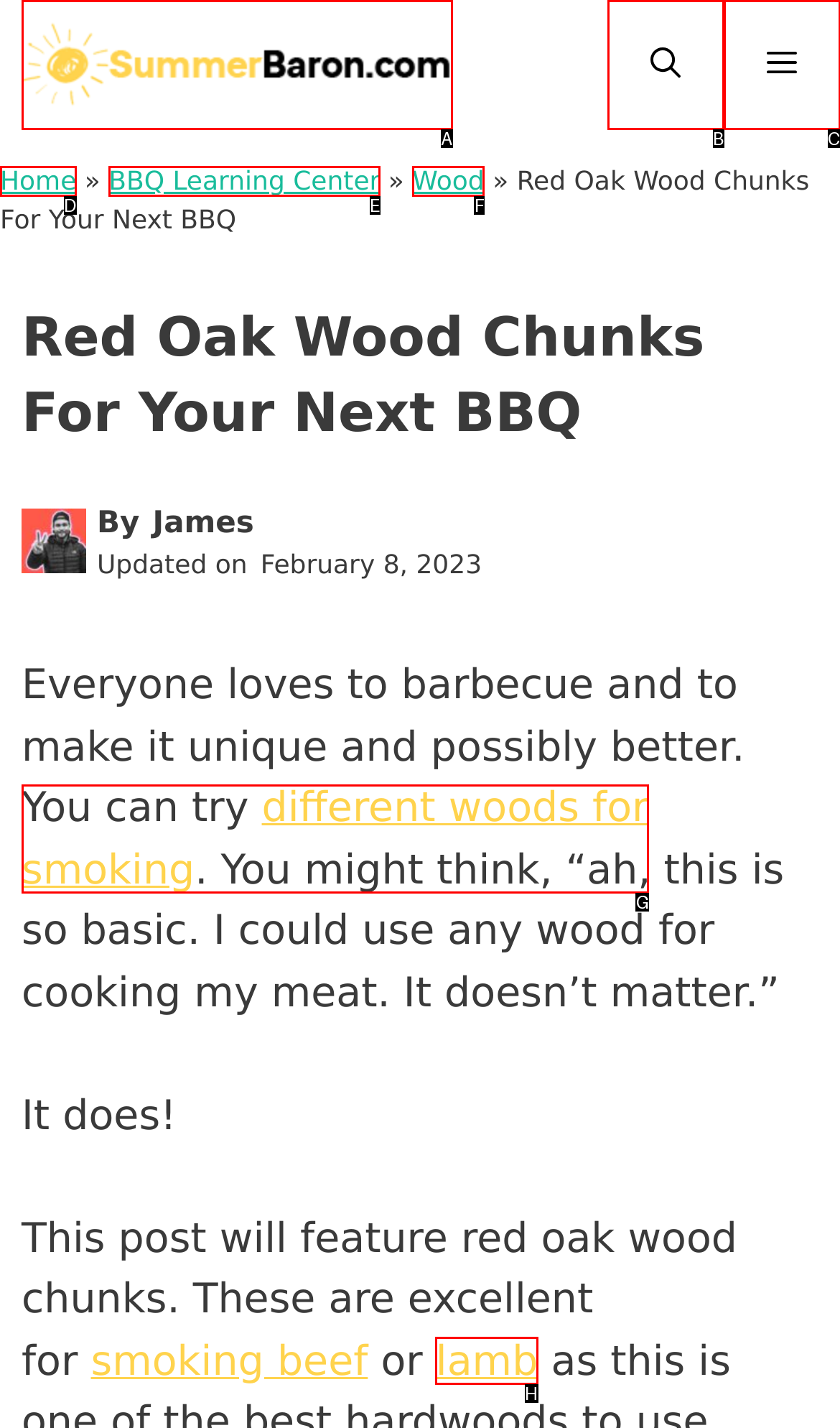Pinpoint the HTML element that fits the description: different woods for smoking
Answer by providing the letter of the correct option.

G